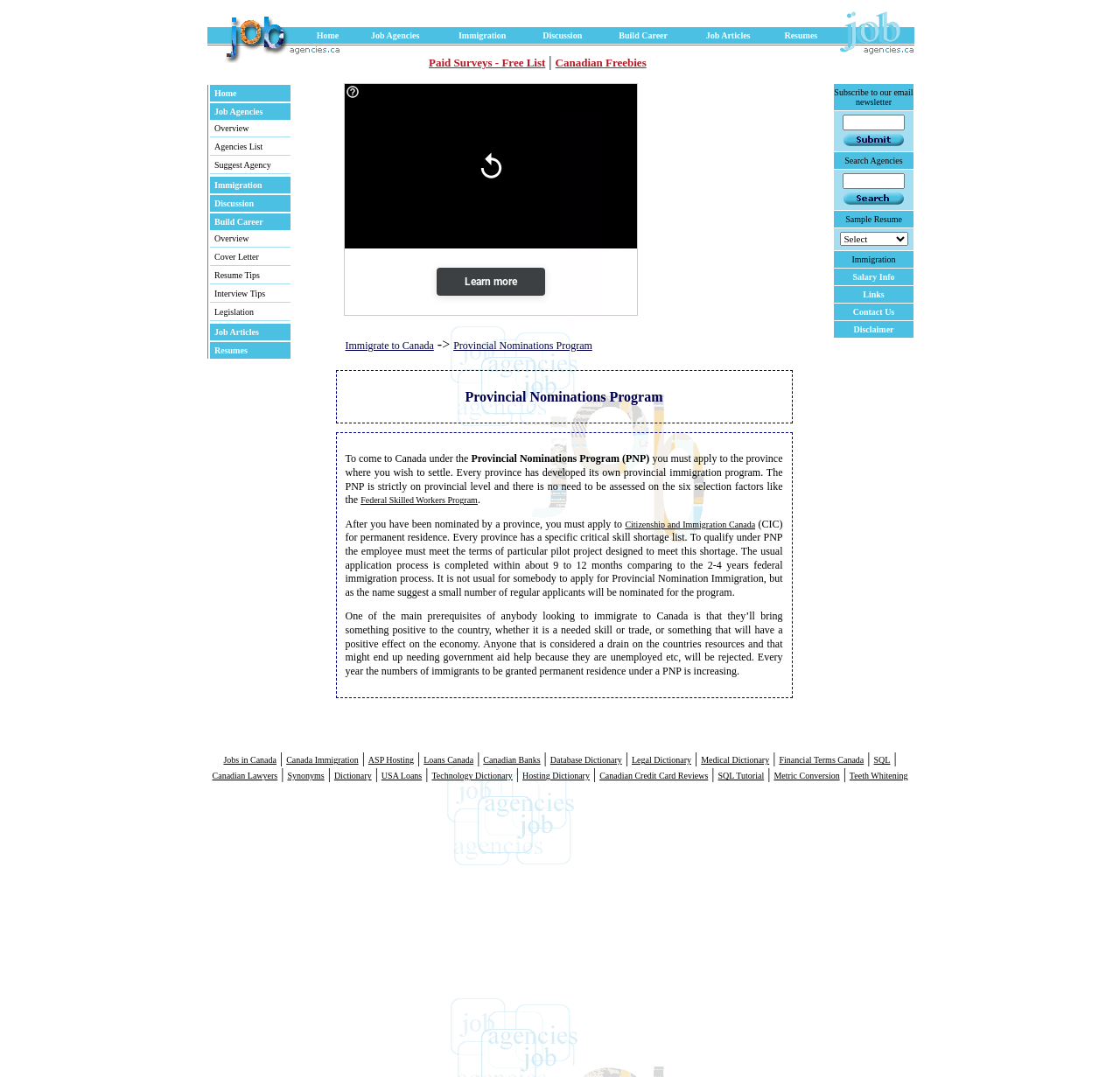What is the title of the first link in the navigation menu?
Using the image as a reference, answer with just one word or a short phrase.

Home